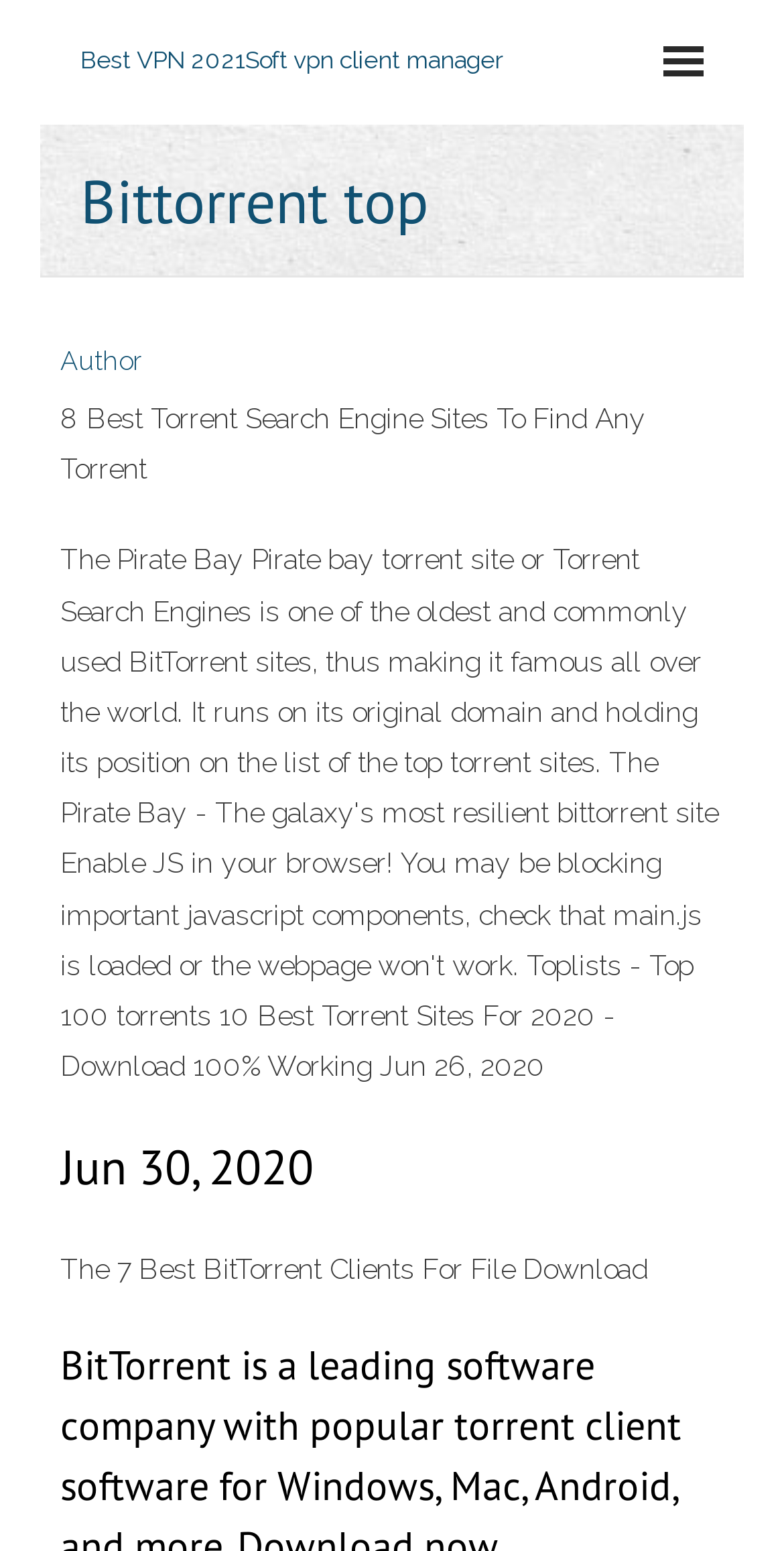Utilize the details in the image to give a detailed response to the question: What is the author of the article?

I found the author information by looking at the link element with the text 'Author', which is likely to be the author of the article.